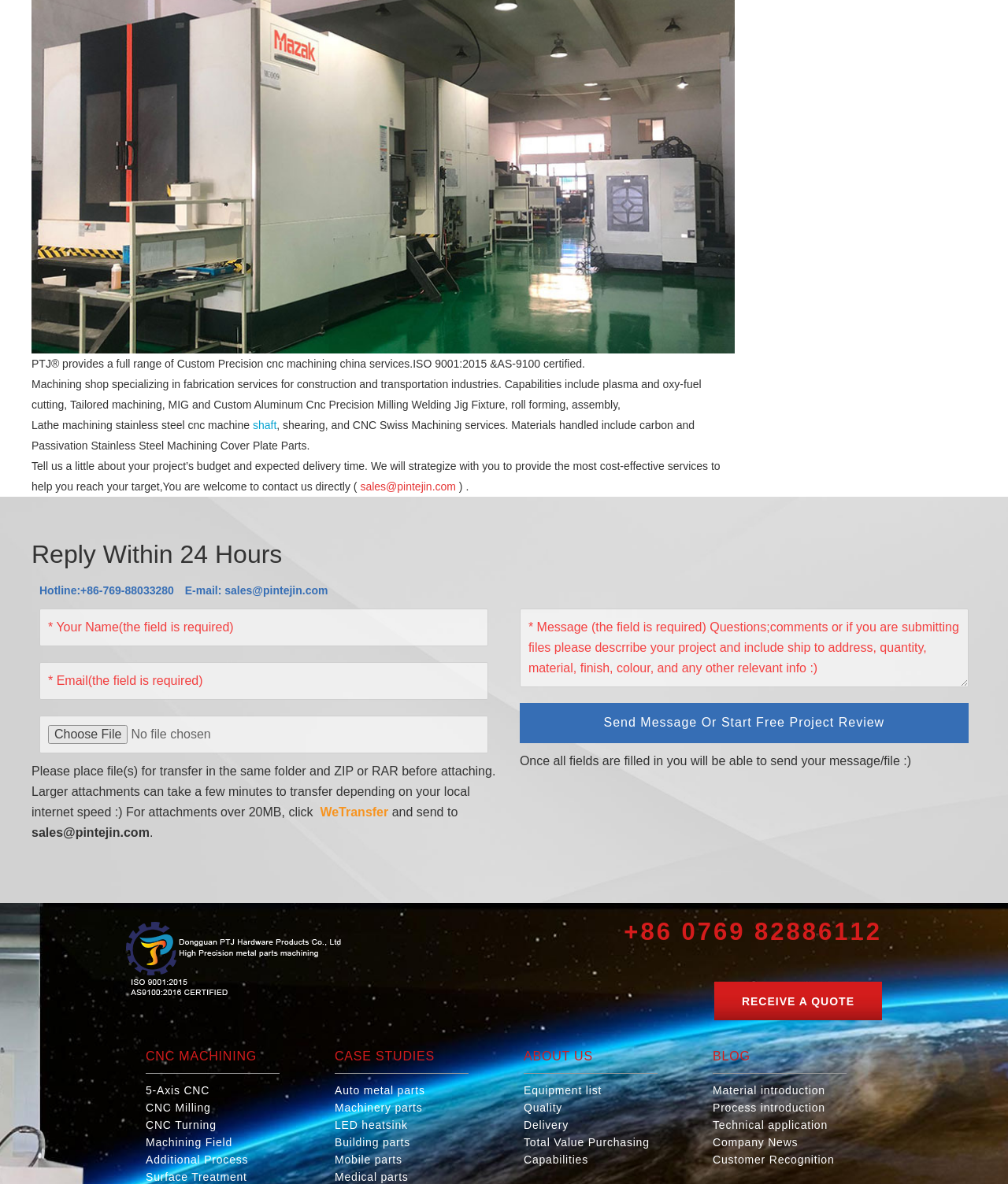What is the email address for sales?
Answer the question with a single word or phrase, referring to the image.

sales@pintejin.com